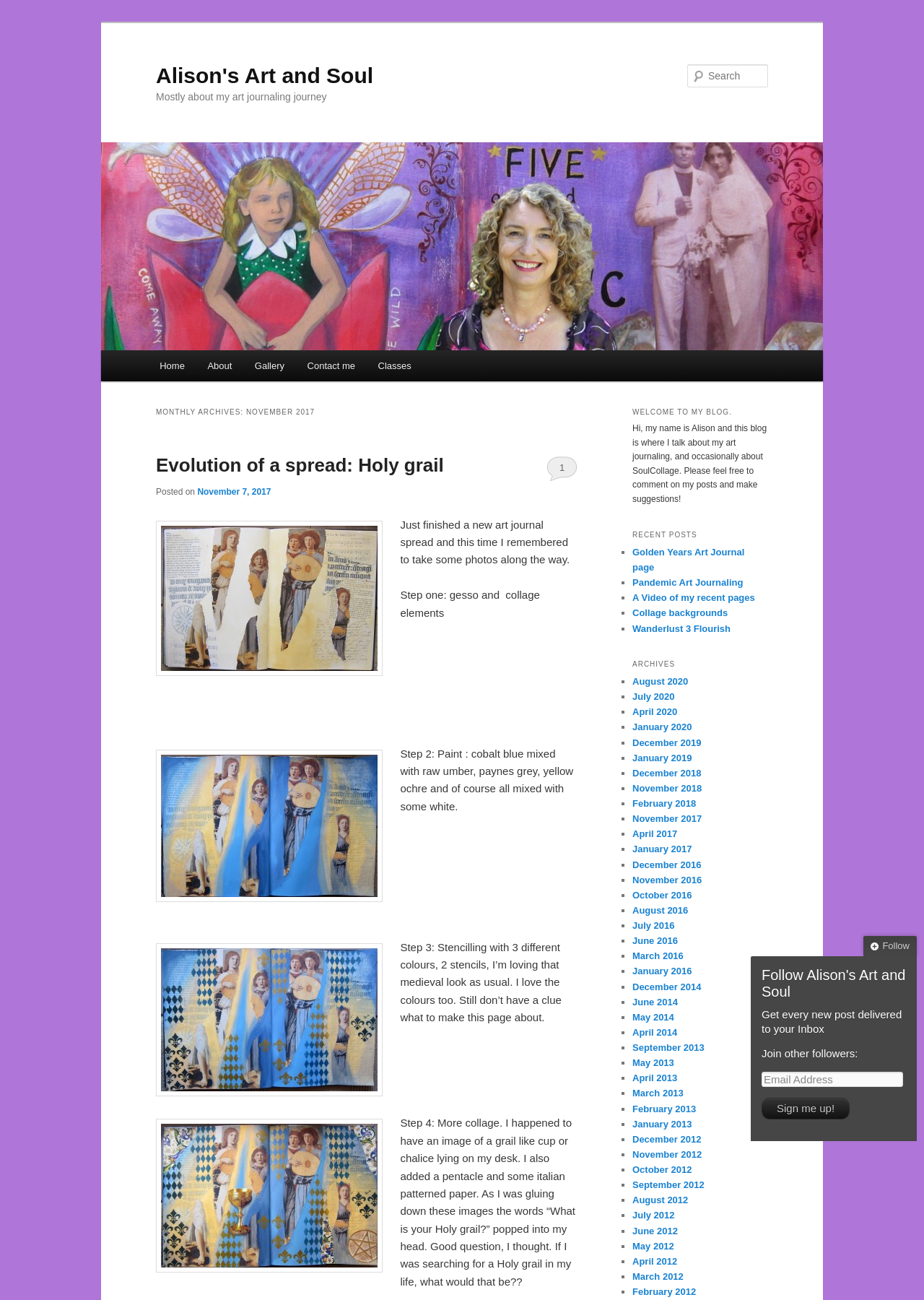Could you determine the bounding box coordinates of the clickable element to complete the instruction: "Read the 'Welcome to my blog' section"? Provide the coordinates as four float numbers between 0 and 1, i.e., [left, top, right, bottom].

[0.684, 0.326, 0.83, 0.388]